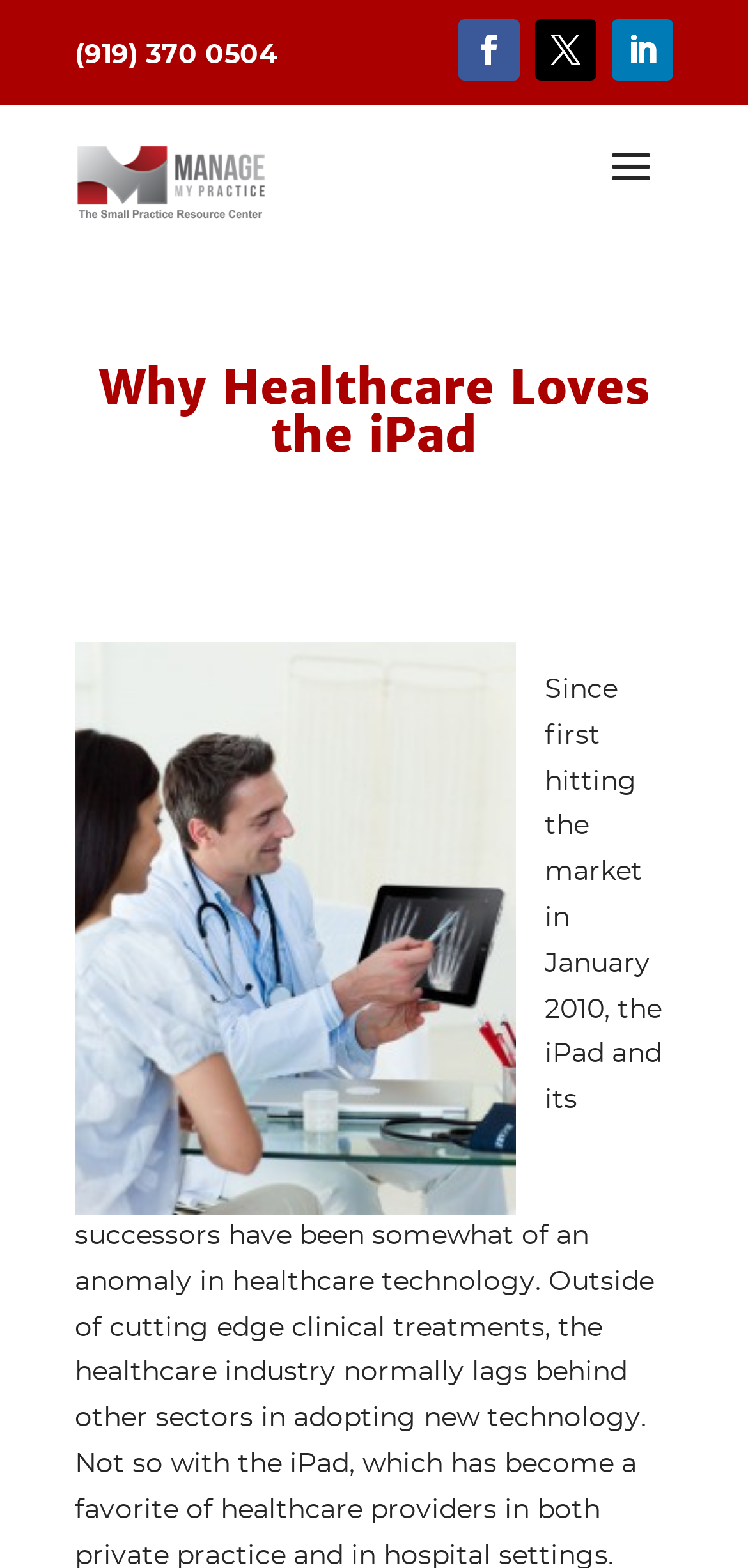What is the main heading of this webpage? Please extract and provide it.

Why Healthcare Loves the iPad